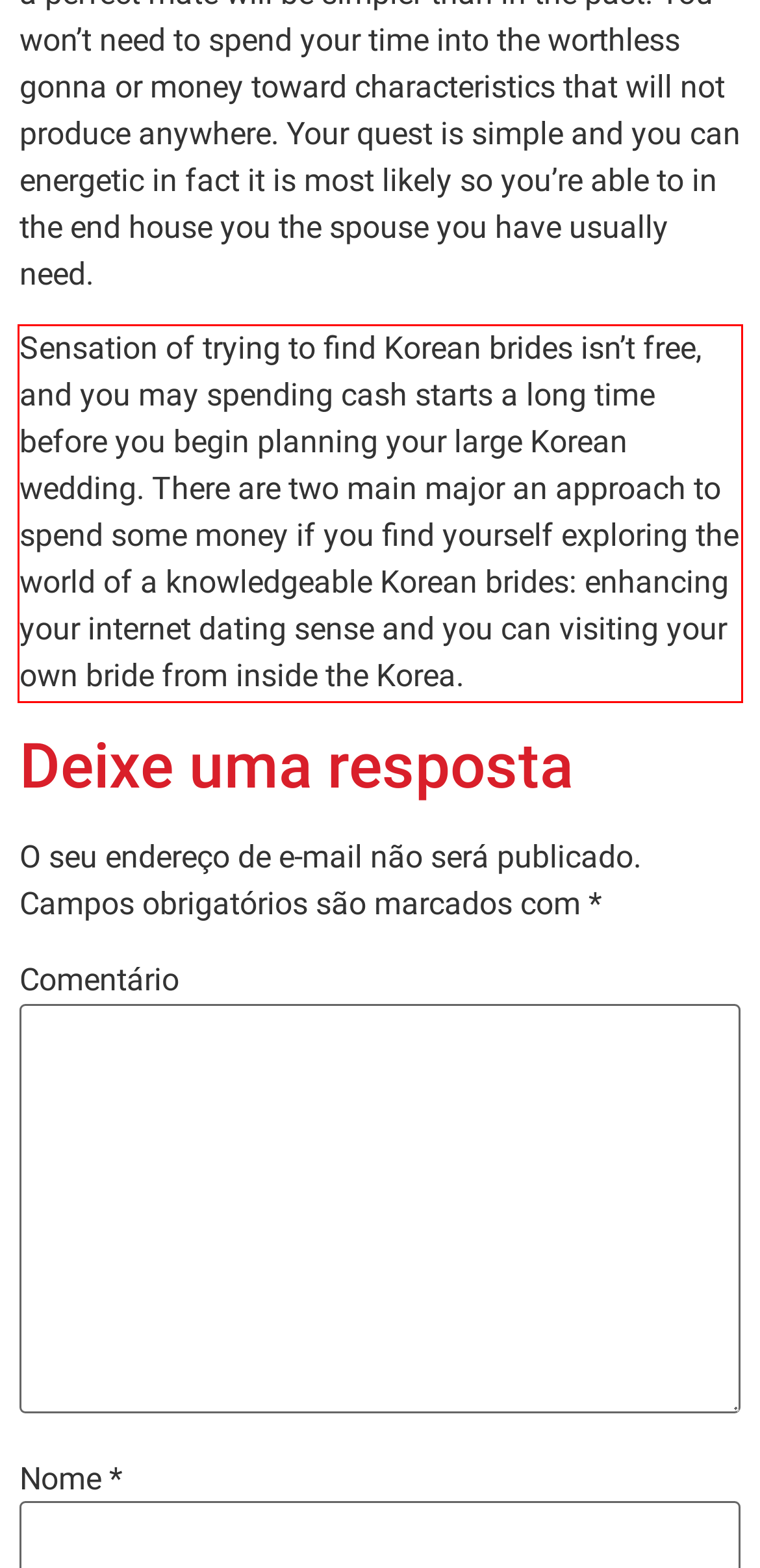Identify the text within the red bounding box on the webpage screenshot and generate the extracted text content.

Sensation of trying to find Korean brides isn’t free, and you may spending cash starts a long time before you begin planning your large Korean wedding. There are two main major an approach to spend some money if you find yourself exploring the world of a knowledgeable Korean brides: enhancing your internet dating sense and you can visiting your own bride from inside the Korea.